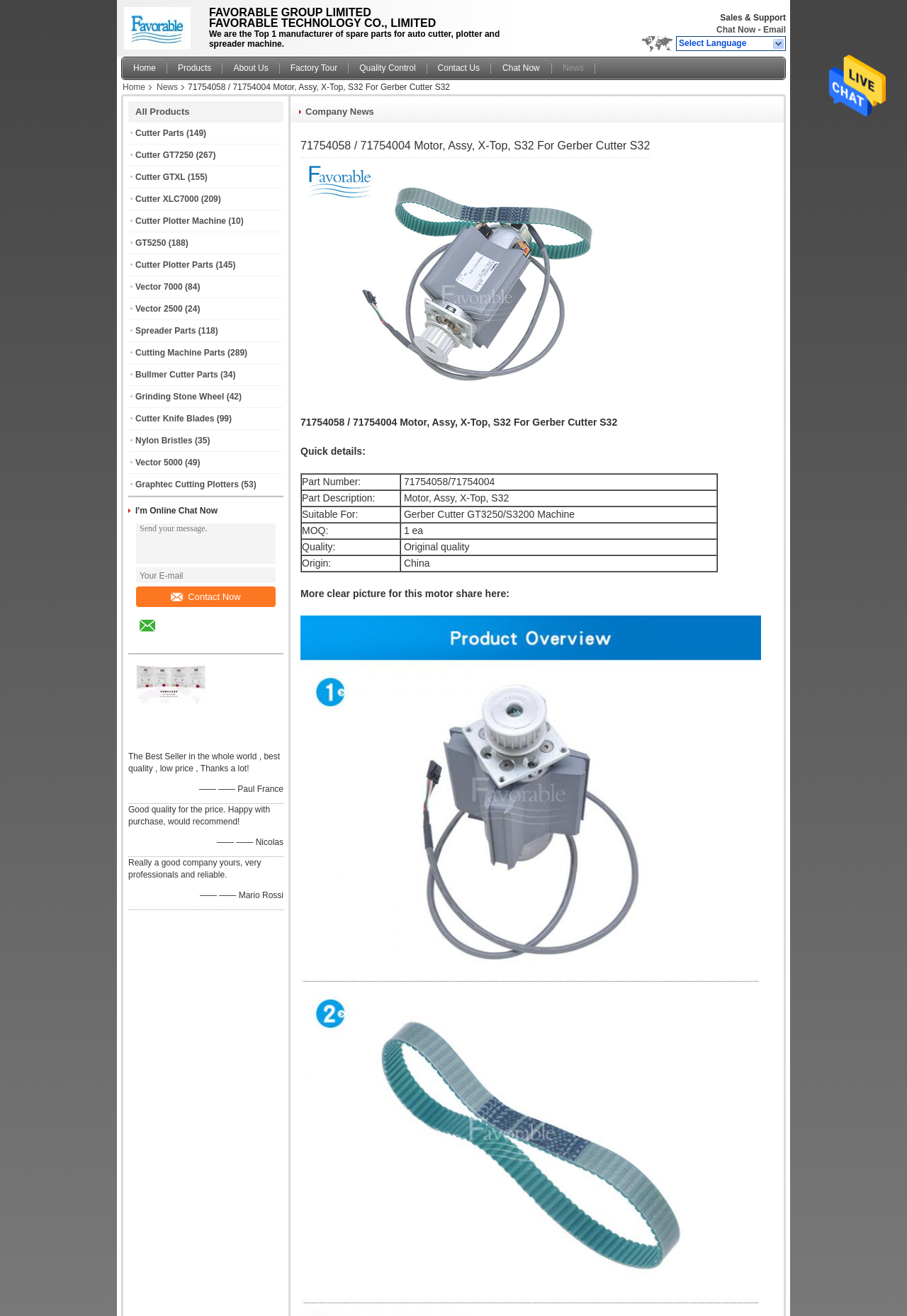Identify the bounding box coordinates of the section to be clicked to complete the task described by the following instruction: "Click on the 'Contact Now' button". The coordinates should be four float numbers between 0 and 1, formatted as [left, top, right, bottom].

[0.15, 0.446, 0.304, 0.461]